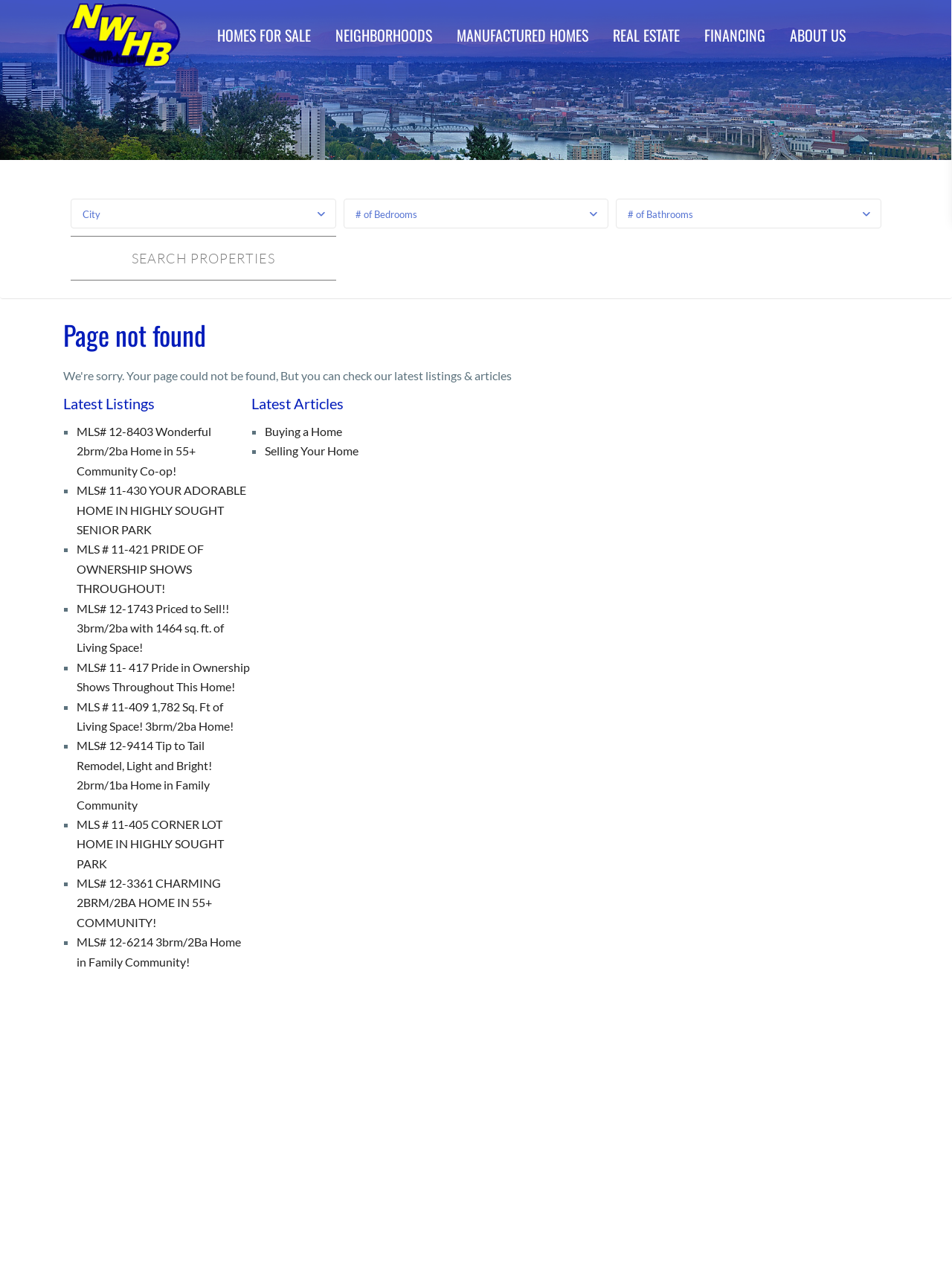Illustrate the webpage's structure and main components comprehensively.

This webpage is a 404 error page from NWHomebuyers.net, a real estate website. At the top, there is a company logo on the left and a navigation menu with links to "HOMES FOR SALE", "NEIGHBORHOODS", "MANUFACTURED HOMES", "REAL ESTATE", "FINANCING", and "ABOUT US" on the right.

Below the navigation menu, there is a heading "Advanced Search" with input fields for "City", "# of Bedrooms", and "# of Bathrooms", and a "Search Properties" button.

The main content of the page is divided into two sections. On the left, there is a section with a heading "Page not found" and a list of latest listings, each represented by a bullet point and a link to a property description. There are 9 listings in total.

On the right, there is a section with two headings: "Latest Articles" and "Latest Listings". The "Latest Articles" section has two links to articles, "Buying a Home" and "Selling Your Home". The "Latest Listings" section is empty.

At the bottom of the page, there is a footer section with the company's contact information, including address, phone number, and email. There are also links to the company's social media profiles and sister companies. Additionally, there is a copyright notice and a link to the terms and conditions page.